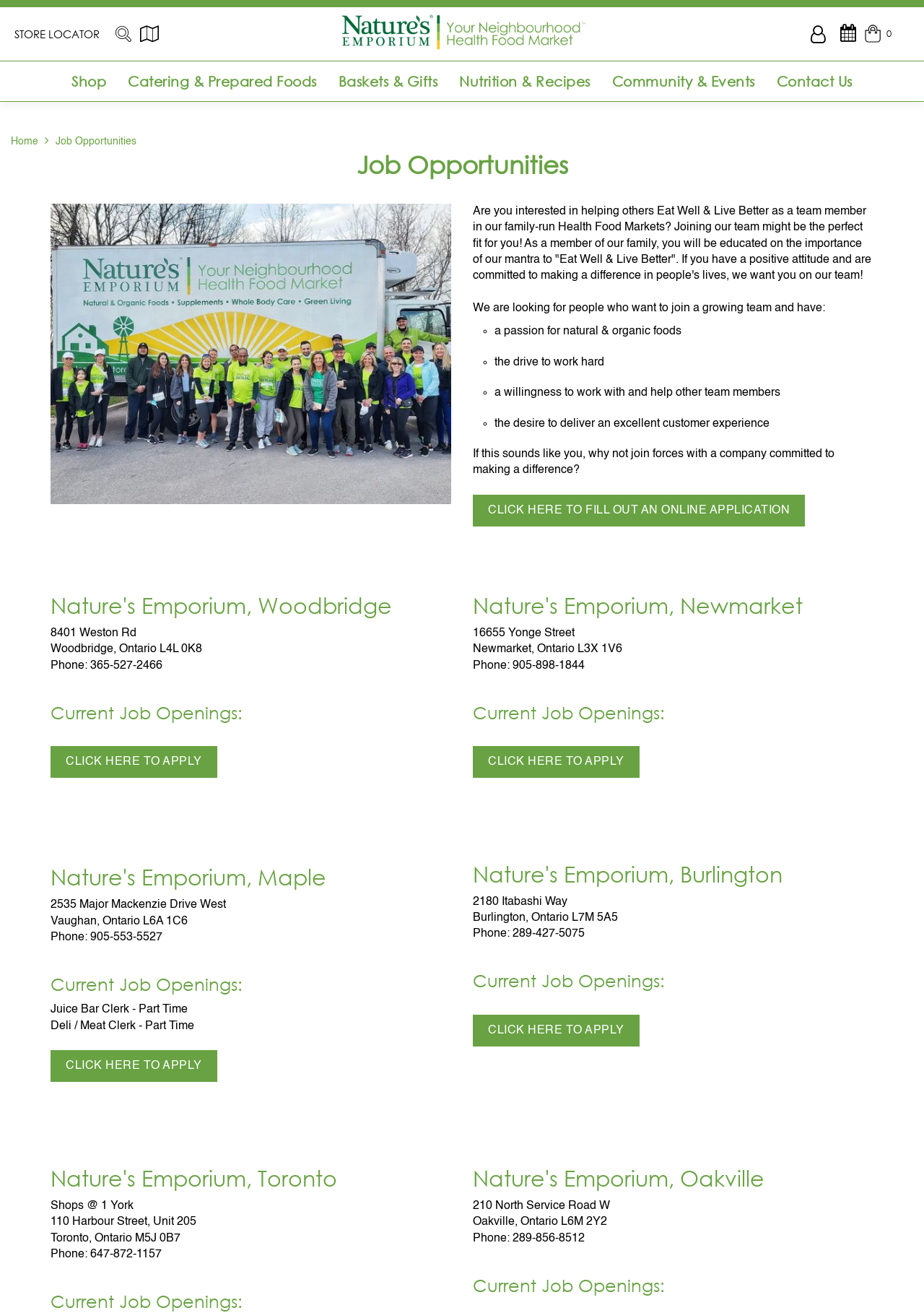Generate a thorough caption detailing the webpage content.

The webpage is about job opportunities at Nature's Emporium, a health food market. At the top, there is a navigation menu with links to "STORE LOCATOR", "Search", and other options. Below the navigation menu, there is a heading that reads "Job Opportunities" and an image of a Maple Store Employee.

The main content of the page is divided into two columns. The left column has a brief introduction to the company and its mantra, "Eat Well & Live Better". It also lists the qualities the company is looking for in a team member, including a passion for natural and organic foods, the drive to work hard, and a willingness to work with others.

The right column has a list of current job openings at different locations, including Woodbridge, Newmarket, Maple, and Burlington. Each location has its own section with the address, phone number, and a link to apply for the job. There are multiple job openings at each location, including Juice Bar Clerk, Deli/Meat Clerk, and others.

Throughout the page, there are several headings and subheadings that organize the content and make it easy to read. There are also several links and buttons, including a "CLICK HERE TO FILL OUT AN ONLINE APPLICATION" button and "CLICK HERE TO APPLY" links for each job opening.